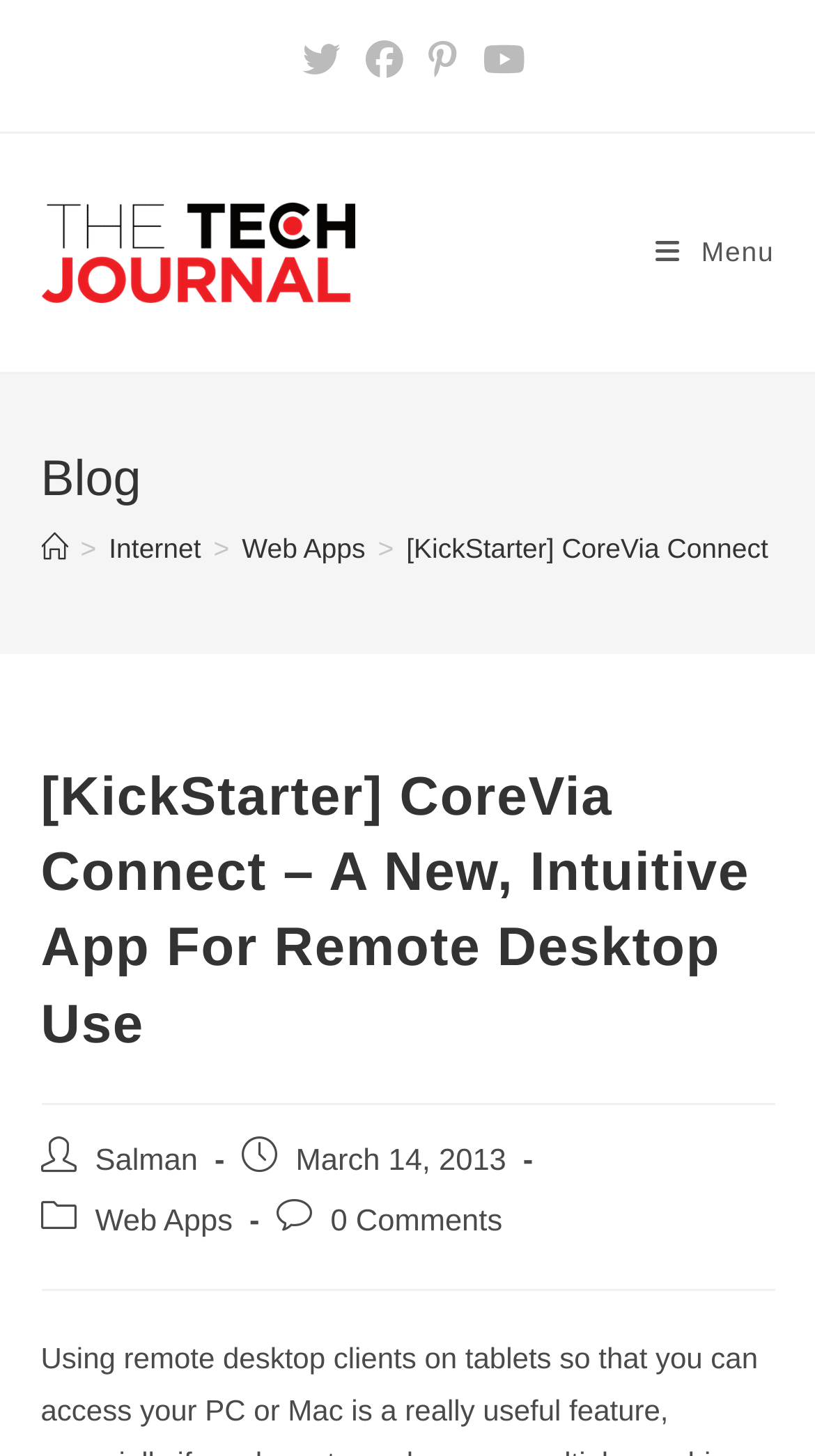Determine the bounding box coordinates for the clickable element required to fulfill the instruction: "View author profile". Provide the coordinates as four float numbers between 0 and 1, i.e., [left, top, right, bottom].

[0.117, 0.786, 0.243, 0.809]